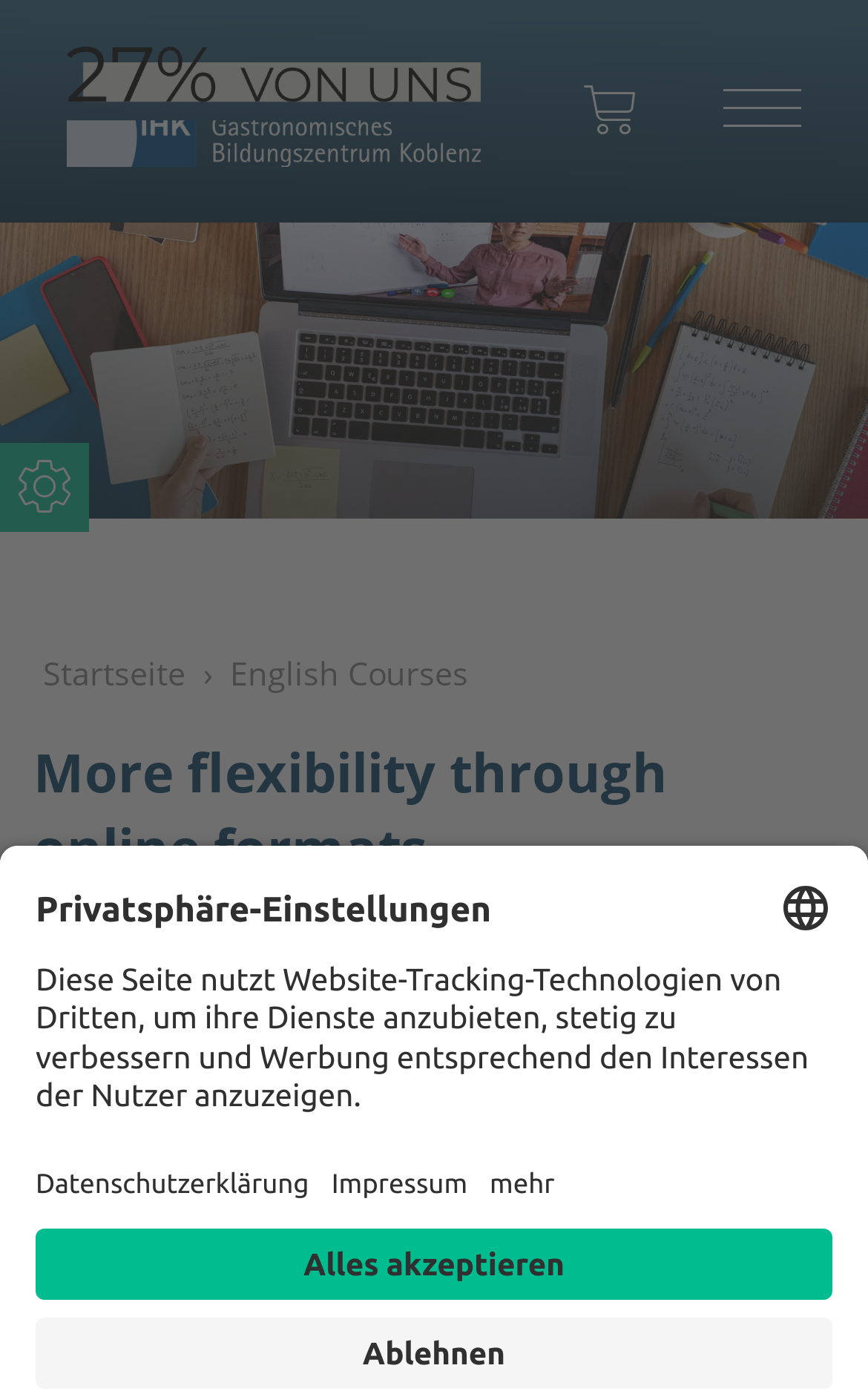Find the bounding box coordinates of the element to click in order to complete the given instruction: "Select language."

[0.897, 0.63, 0.959, 0.669]